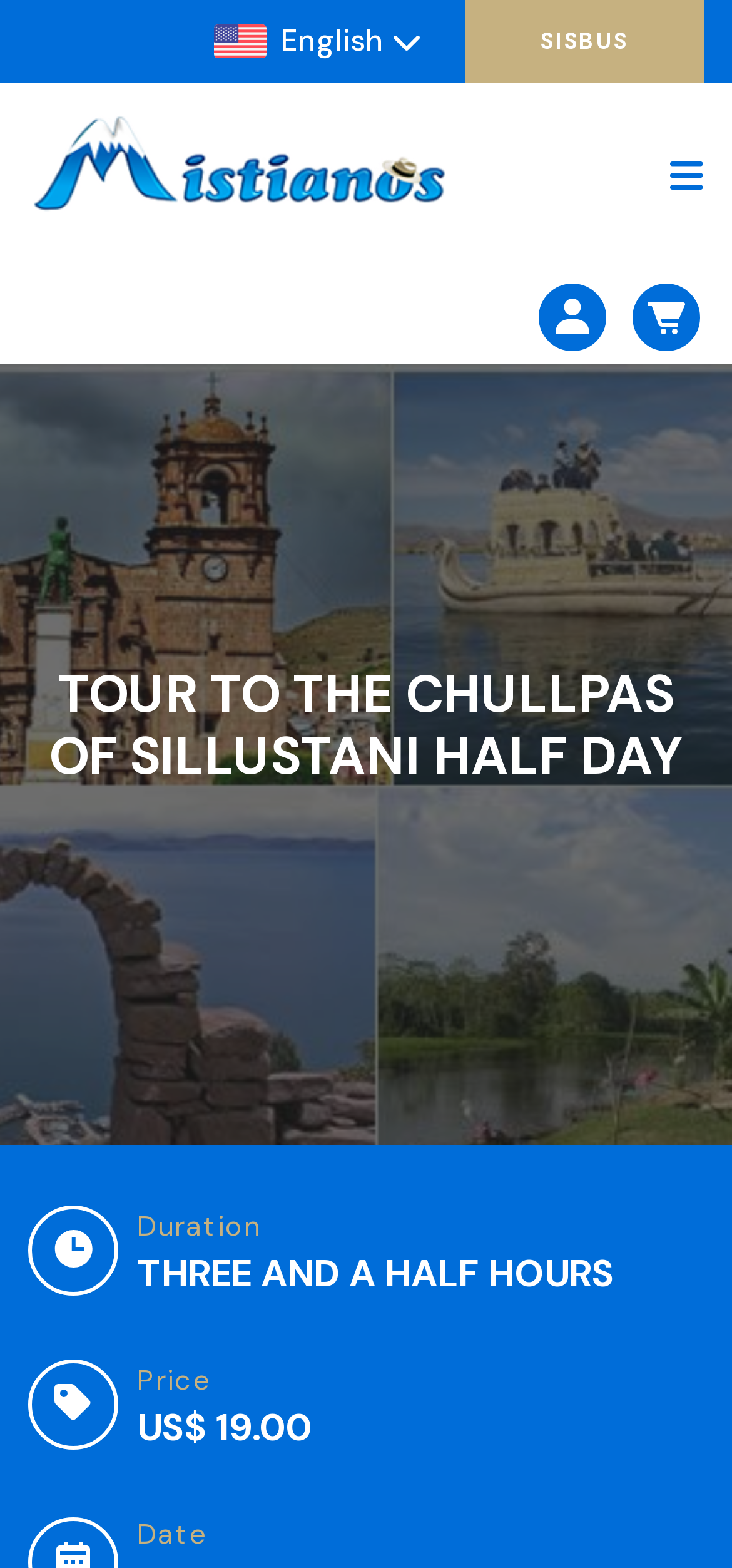Generate a comprehensive description of the webpage content.

This webpage is about Mistianos Tours, a travel agency based in Arequipa, offering tourist services. At the top left corner, there is a link to switch to English, accompanied by a small flag icon. Next to it, there is a link to SISBUS, and on the opposite side, there is a link to Mistianos Tours, accompanied by the company's logo.

Below these links, there are three more links, each with an icon, arranged horizontally. The first link has no text, the second link has no text, and the third link has a shopping cart icon.

The main content of the webpage is about a specific tour, "TOUR TO THE CHULLPAS OF SILLUSTANI HALF DAY". This title is repeated four times, indicating that it is a prominent feature of the webpage. Below the title, there are details about the tour, including an image, duration, price, and date. The duration is three and a half hours, the price is US$ 19.00, and the date is not specified. There are also two small images, one above the duration and price, and another below them.

Overall, the webpage is focused on promoting a specific tour offered by Mistianos Tours, with clear details about the tour and easy access to other parts of the website.